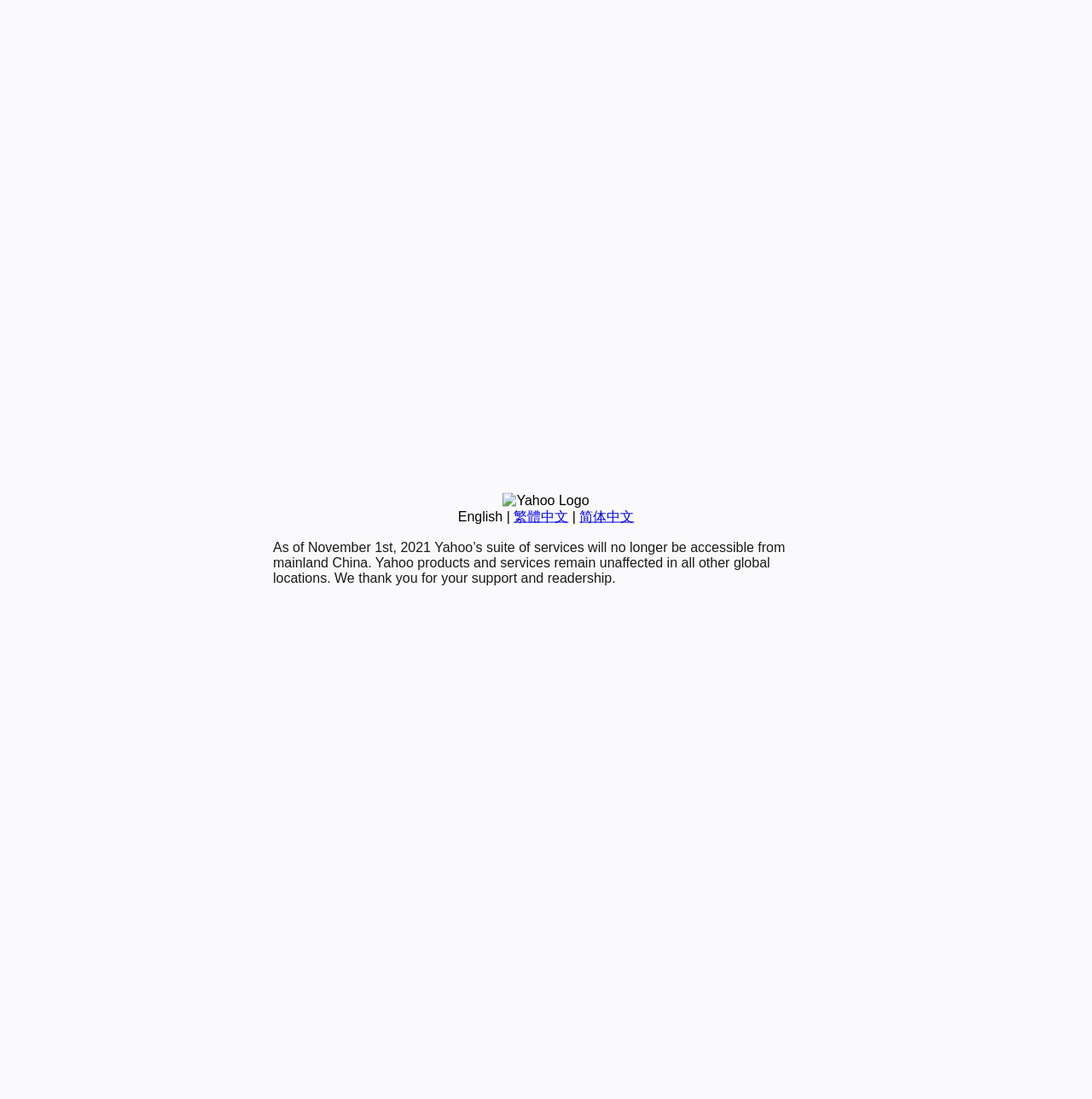Determine the bounding box for the described UI element: "简体中文".

[0.531, 0.463, 0.581, 0.476]